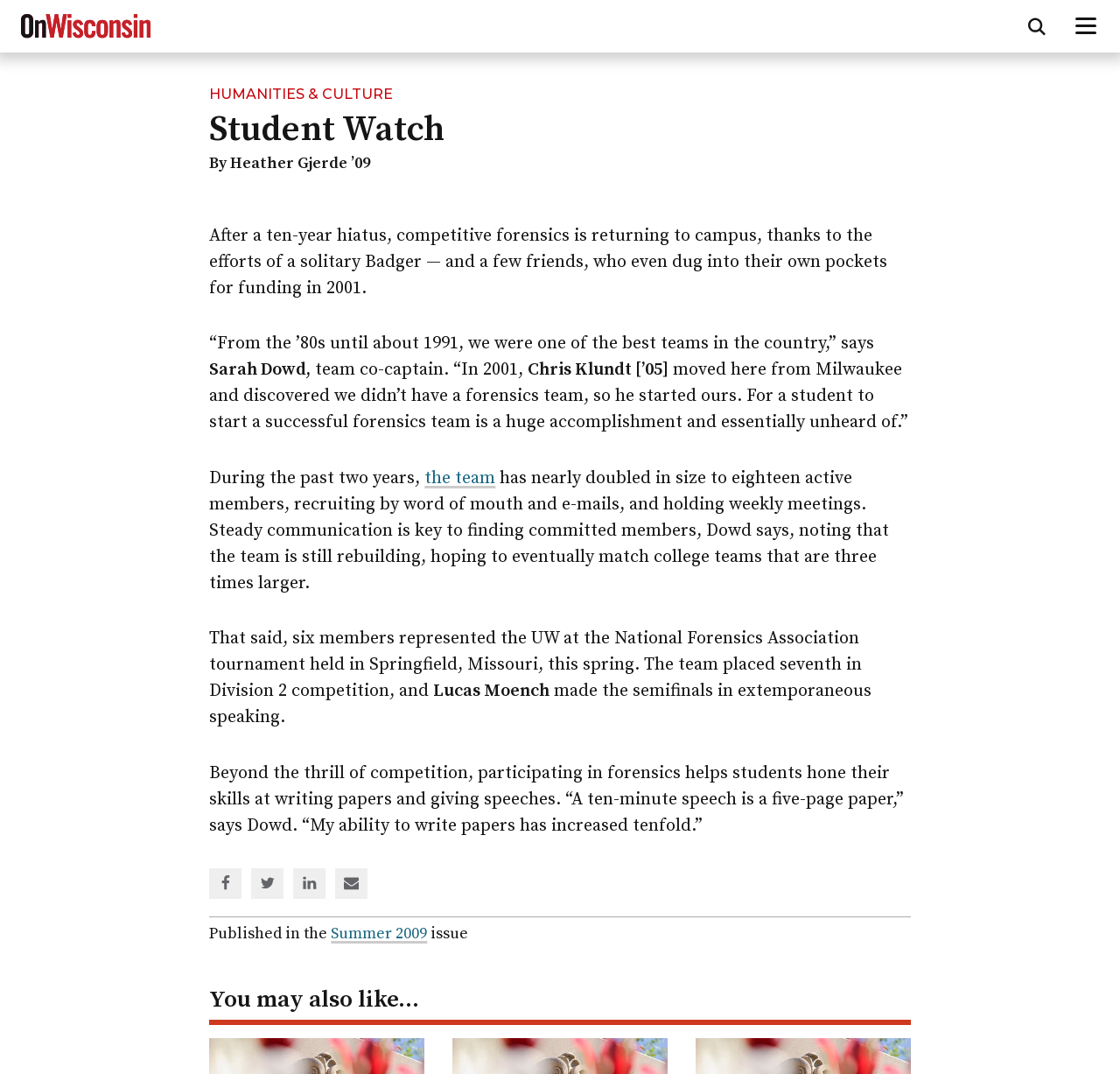What is the name of the magazine?
Refer to the image and provide a one-word or short phrase answer.

On Wisconsin Magazine